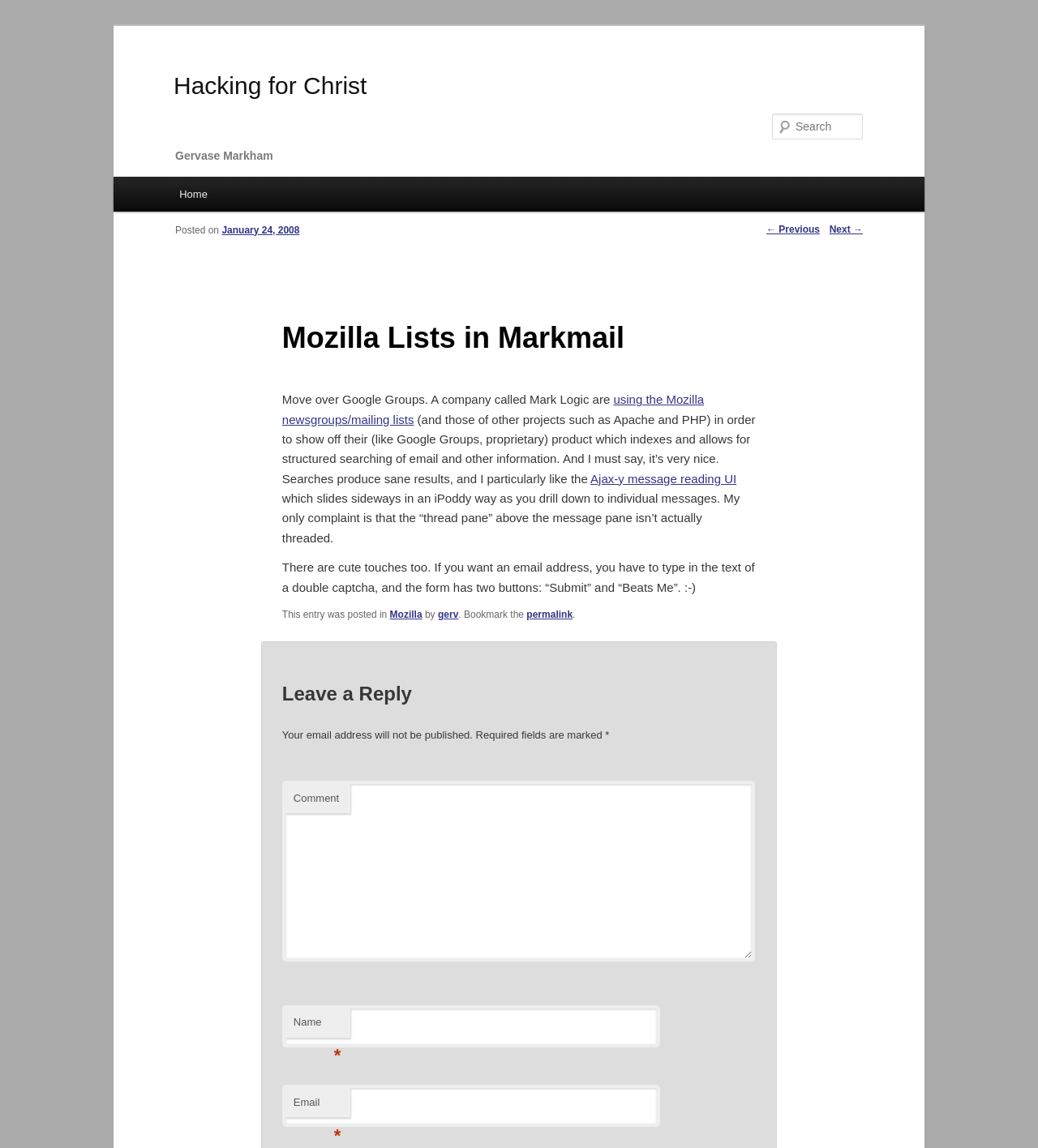What is the date of the post?
Provide a detailed answer to the question using information from the image.

I found the answer by looking at the article section of the webpage, where it says 'Posted on January 24, 2008'. This indicates that the post was made on this specific date.